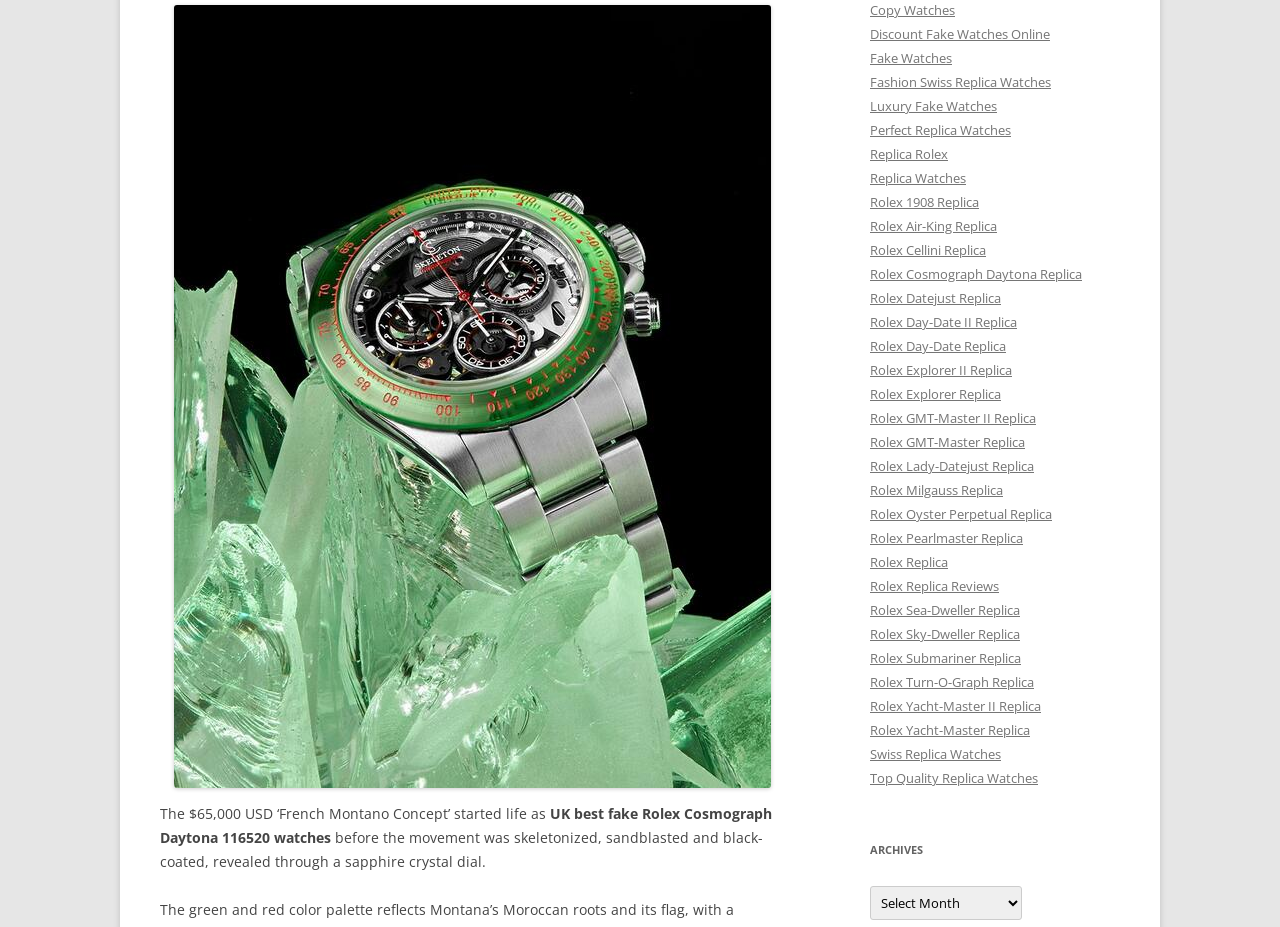Please find the bounding box coordinates of the element's region to be clicked to carry out this instruction: "Click on 'Replica Watches'".

[0.68, 0.183, 0.755, 0.202]